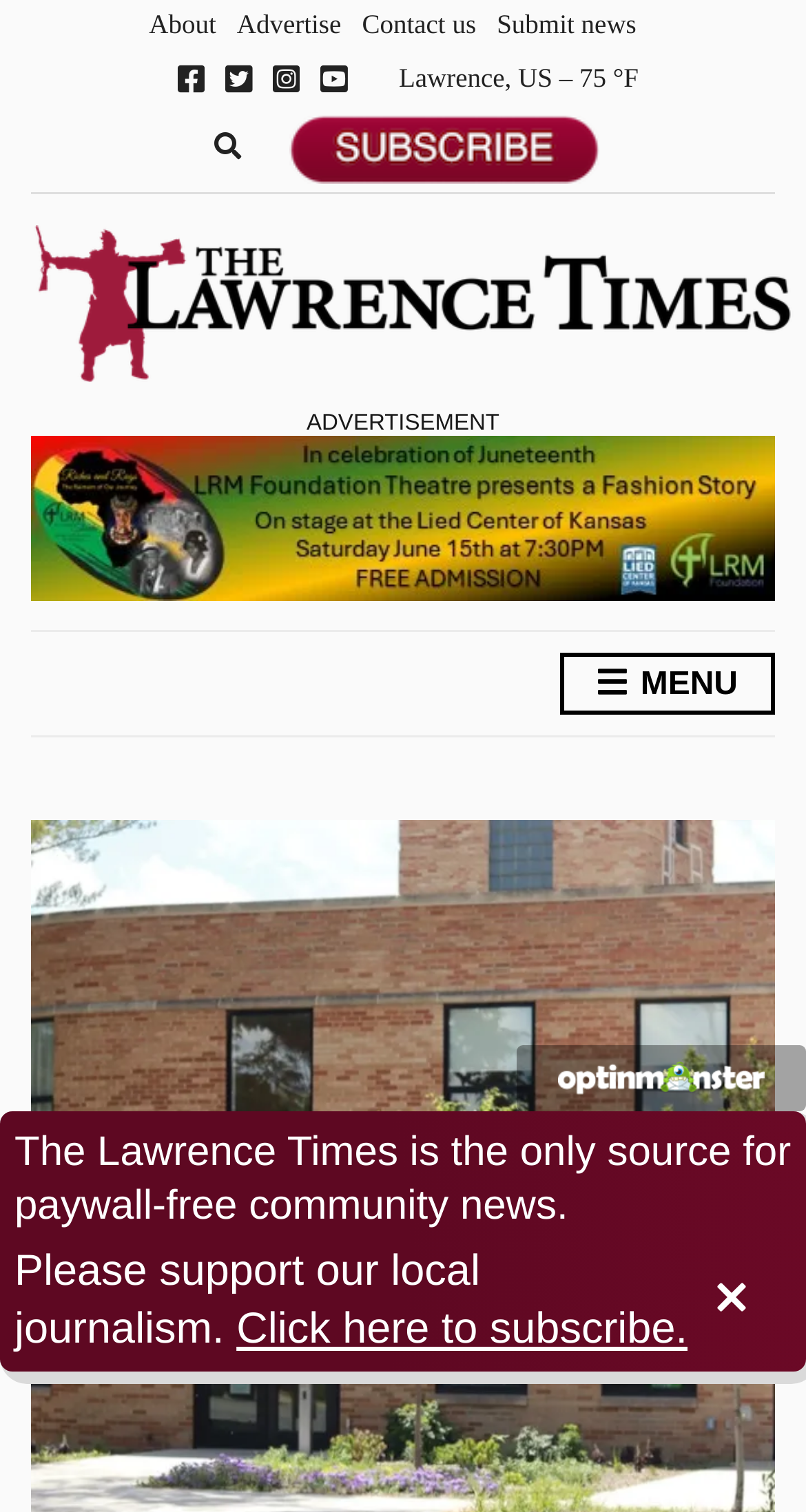Determine the coordinates of the bounding box that should be clicked to complete the instruction: "Click on About". The coordinates should be represented by four float numbers between 0 and 1: [left, top, right, bottom].

[0.185, 0.005, 0.268, 0.026]